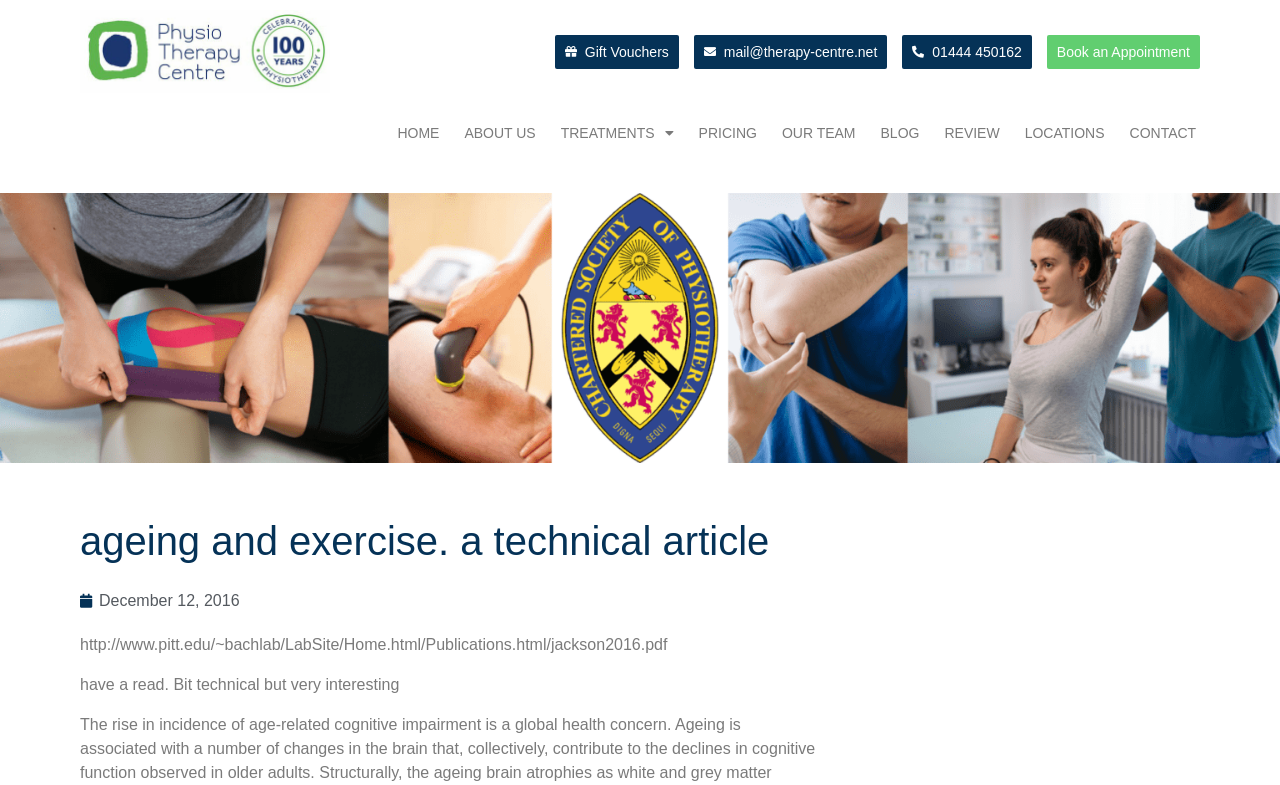What is the purpose of the 'Book an Appointment' link?
Using the information from the image, give a concise answer in one word or a short phrase.

To book an appointment